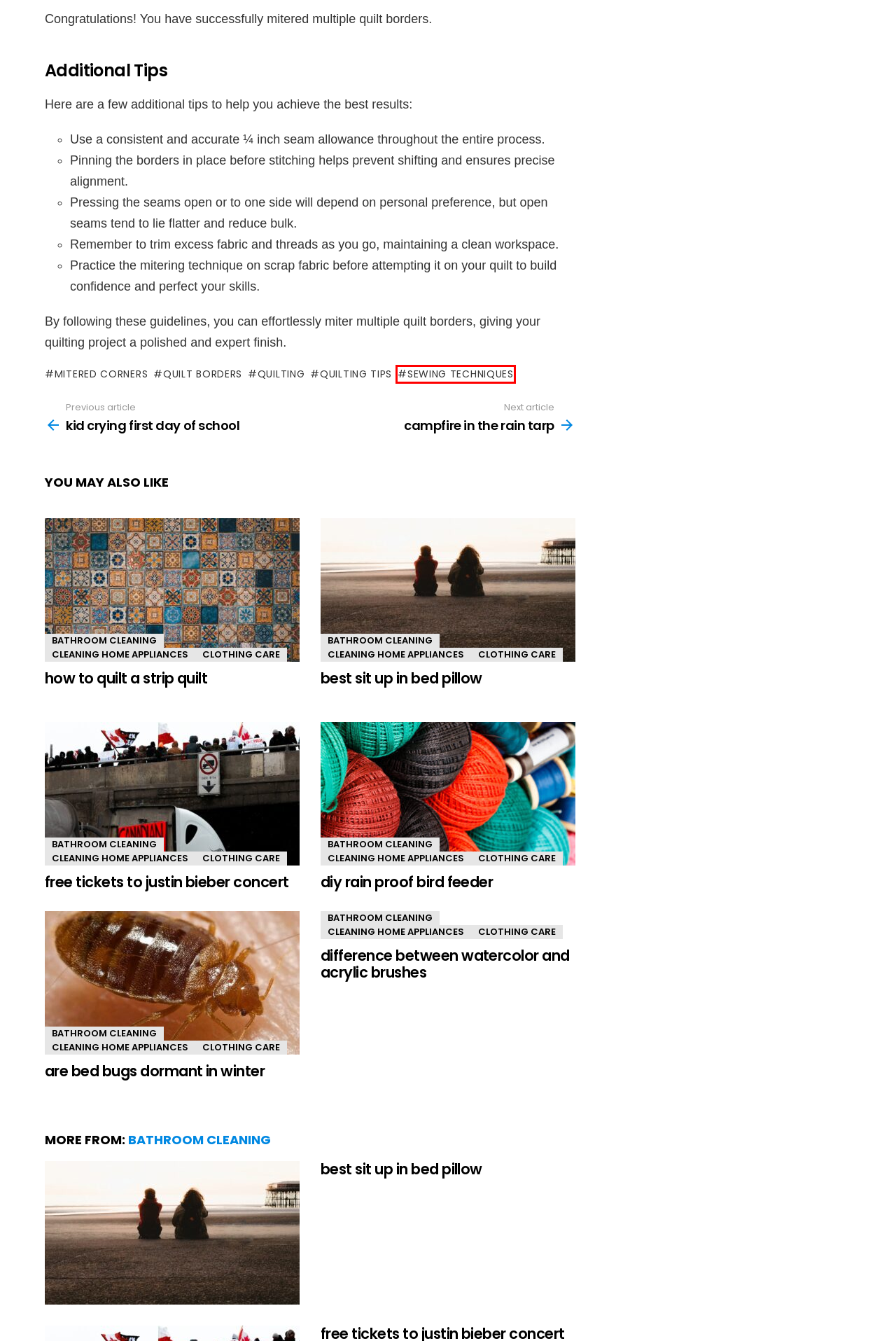You are provided with a screenshot of a webpage highlighting a UI element with a red bounding box. Choose the most suitable webpage description that matches the new page after clicking the element in the bounding box. Here are the candidates:
A. quilting - CleanClans
B. Tips for cleaning suede jacket - CleanClans
C. Clothing Care - CleanClans
D. how to quilt a strip quilt - CleanClans
E. quilt borders - CleanClans
F. sewing techniques - CleanClans
G. quilting tips - CleanClans
H. mitered corners - CleanClans

F